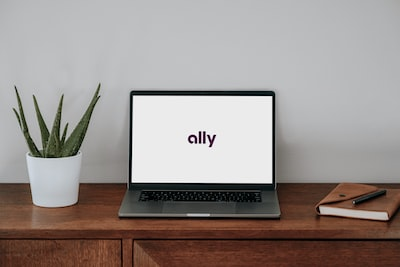Using the details from the image, please elaborate on the following question: What is the color of the potted plant?

The small potted plant accompanying the laptop is vibrant green in color, adding a touch of nature and freshness to the workspace environment.